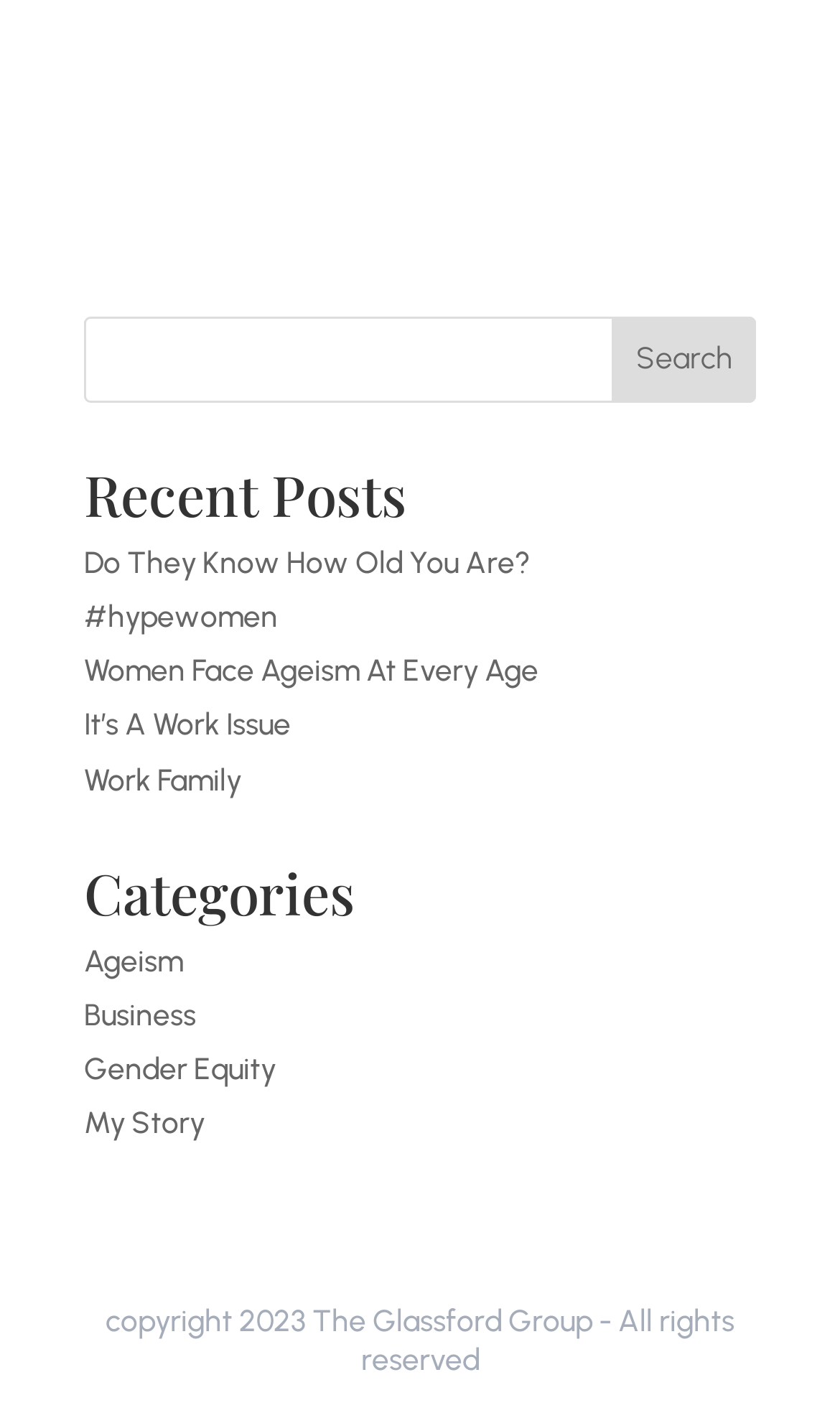Can you find the bounding box coordinates for the element that needs to be clicked to execute this instruction: "click the Search button"? The coordinates should be given as four float numbers between 0 and 1, i.e., [left, top, right, bottom].

[0.729, 0.224, 0.9, 0.285]